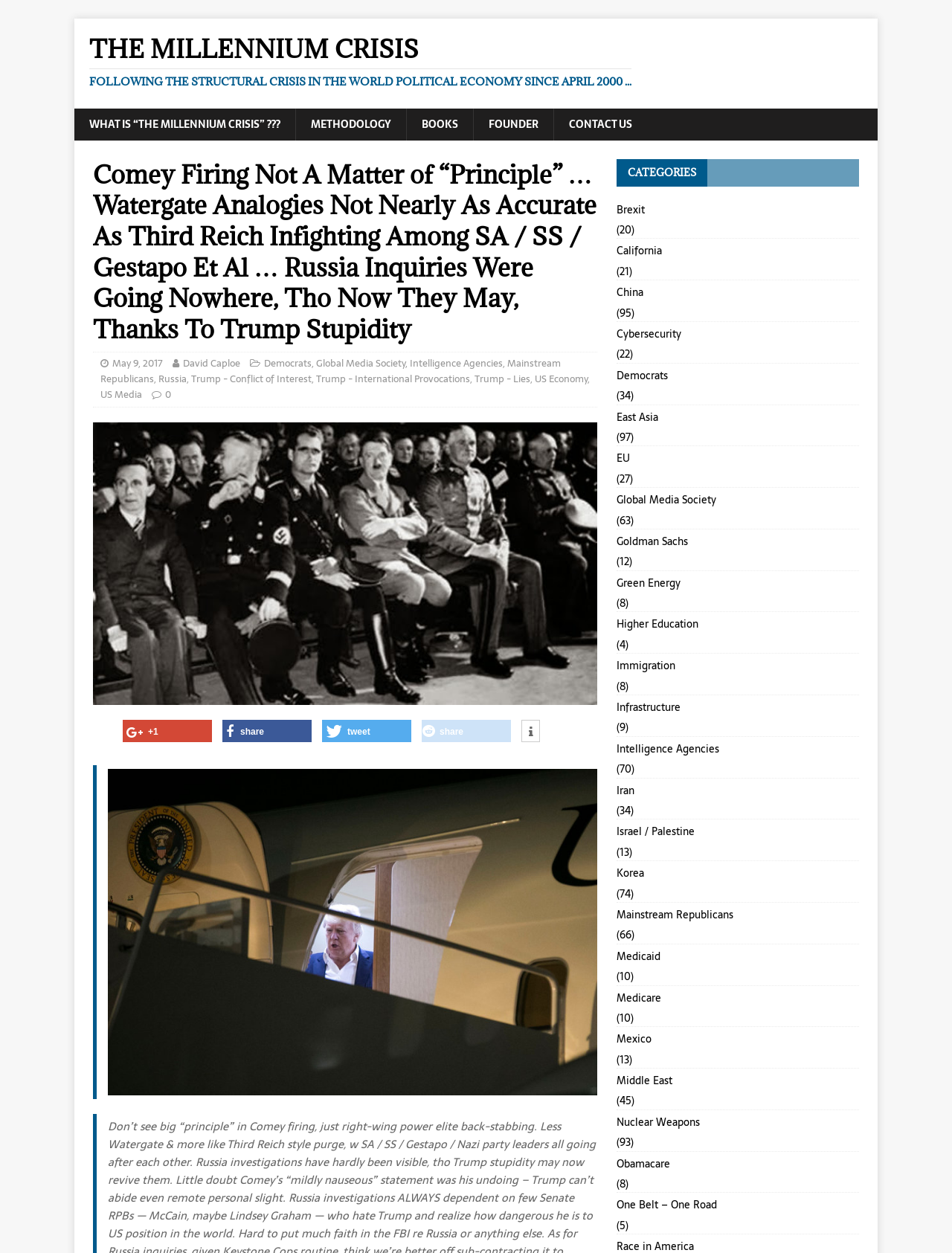What is the date of the article?
Look at the screenshot and provide an in-depth answer.

The question asks for the date of the article. By analyzing the webpage, we can see that the link 'May 9, 2017' is present, which suggests that the article was published on May 9, 2017.